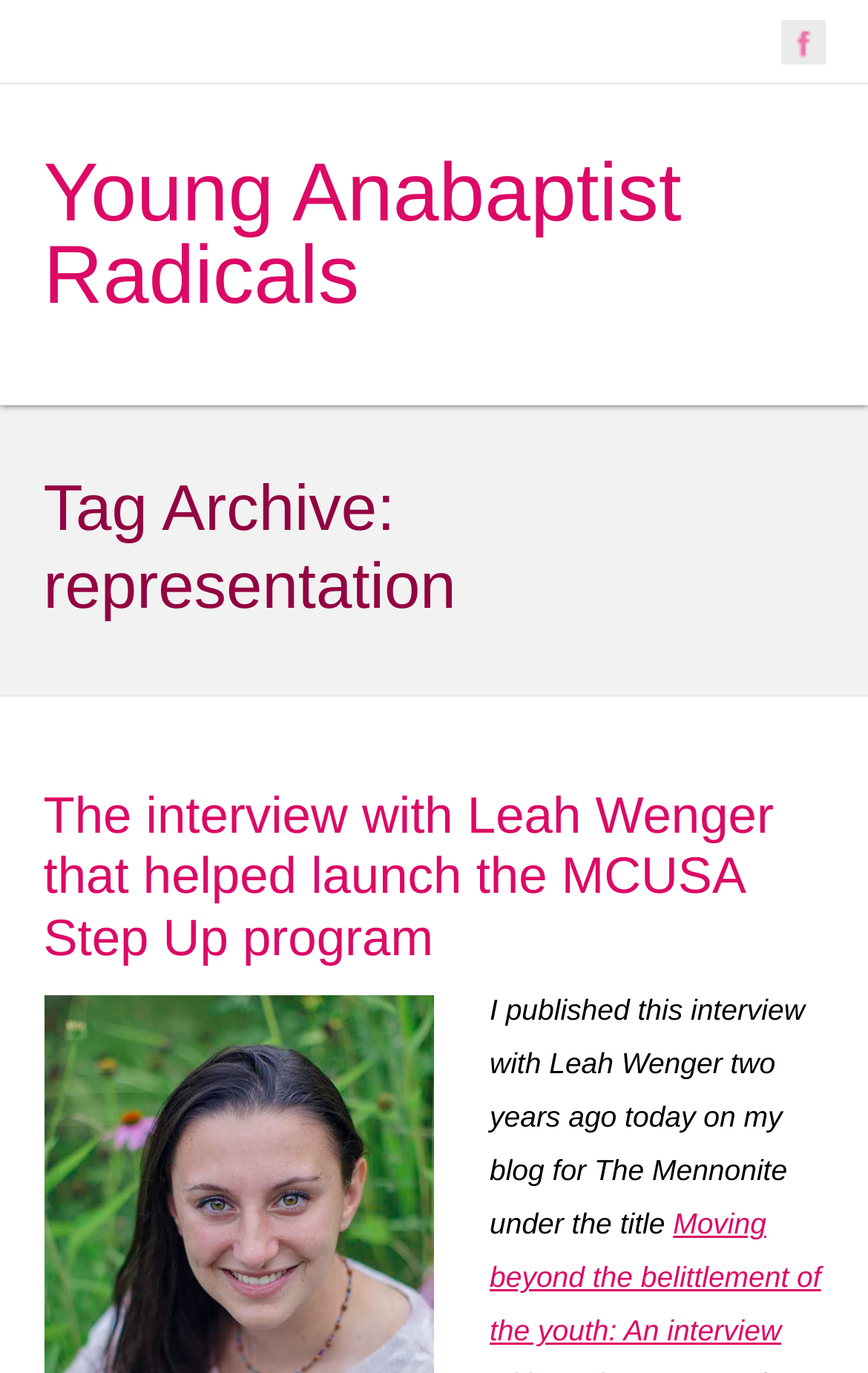Provide a one-word or short-phrase response to the question:
Who was interviewed for the MCUSA Step Up program?

Leah Wenger